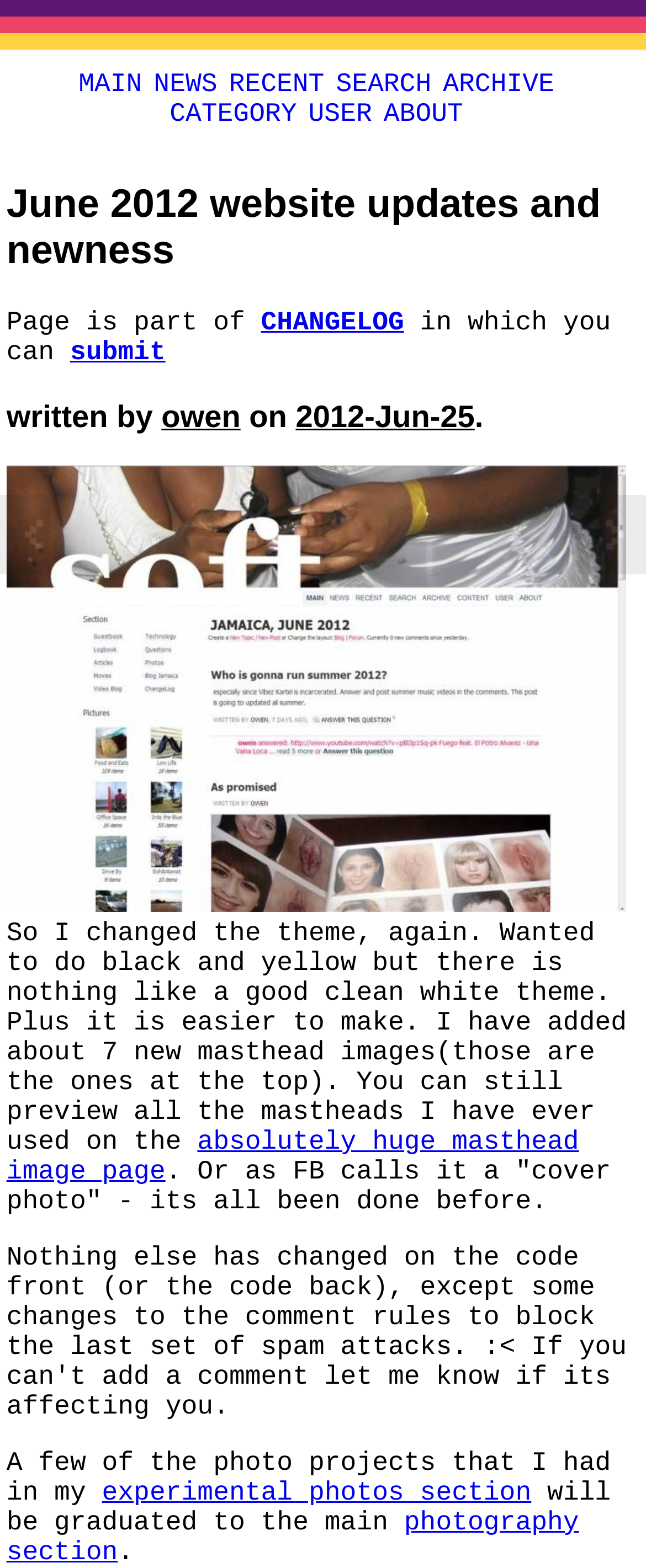Determine the bounding box coordinates of the region I should click to achieve the following instruction: "go to main page". Ensure the bounding box coordinates are four float numbers between 0 and 1, i.e., [left, top, right, bottom].

[0.119, 0.043, 0.223, 0.064]